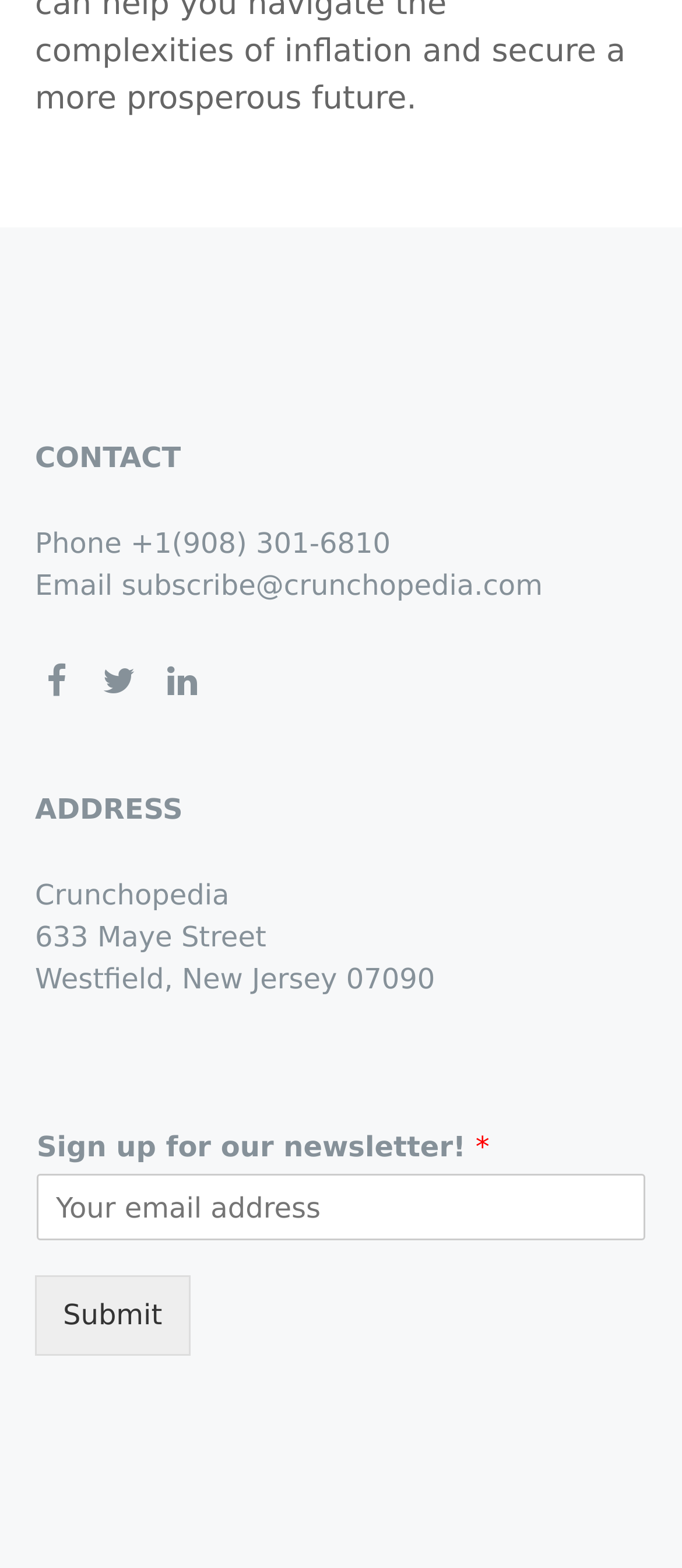Locate the bounding box coordinates of the element you need to click to accomplish the task described by this instruction: "Go to the home page".

None